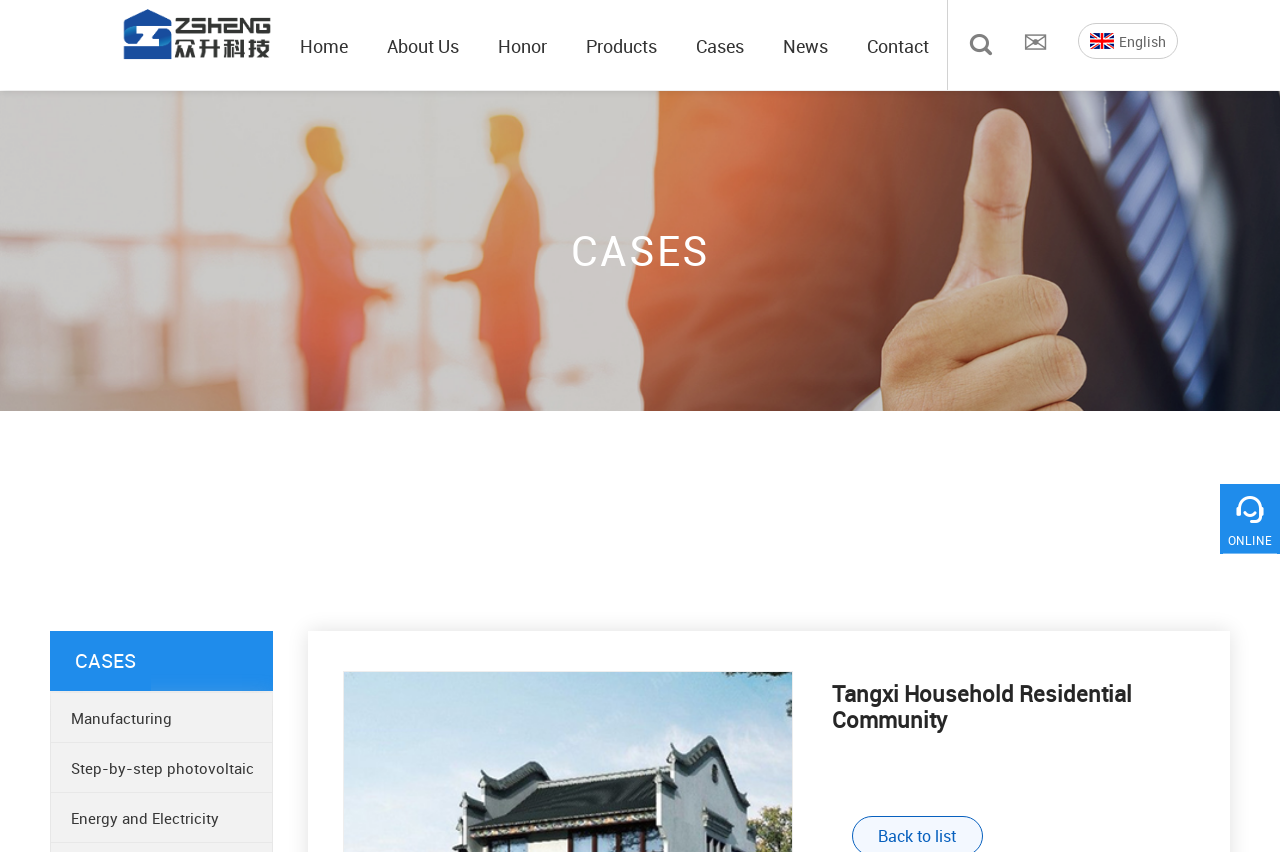Answer the following query concisely with a single word or phrase:
What is the topic of the article?

Tangxi Household Residential Community